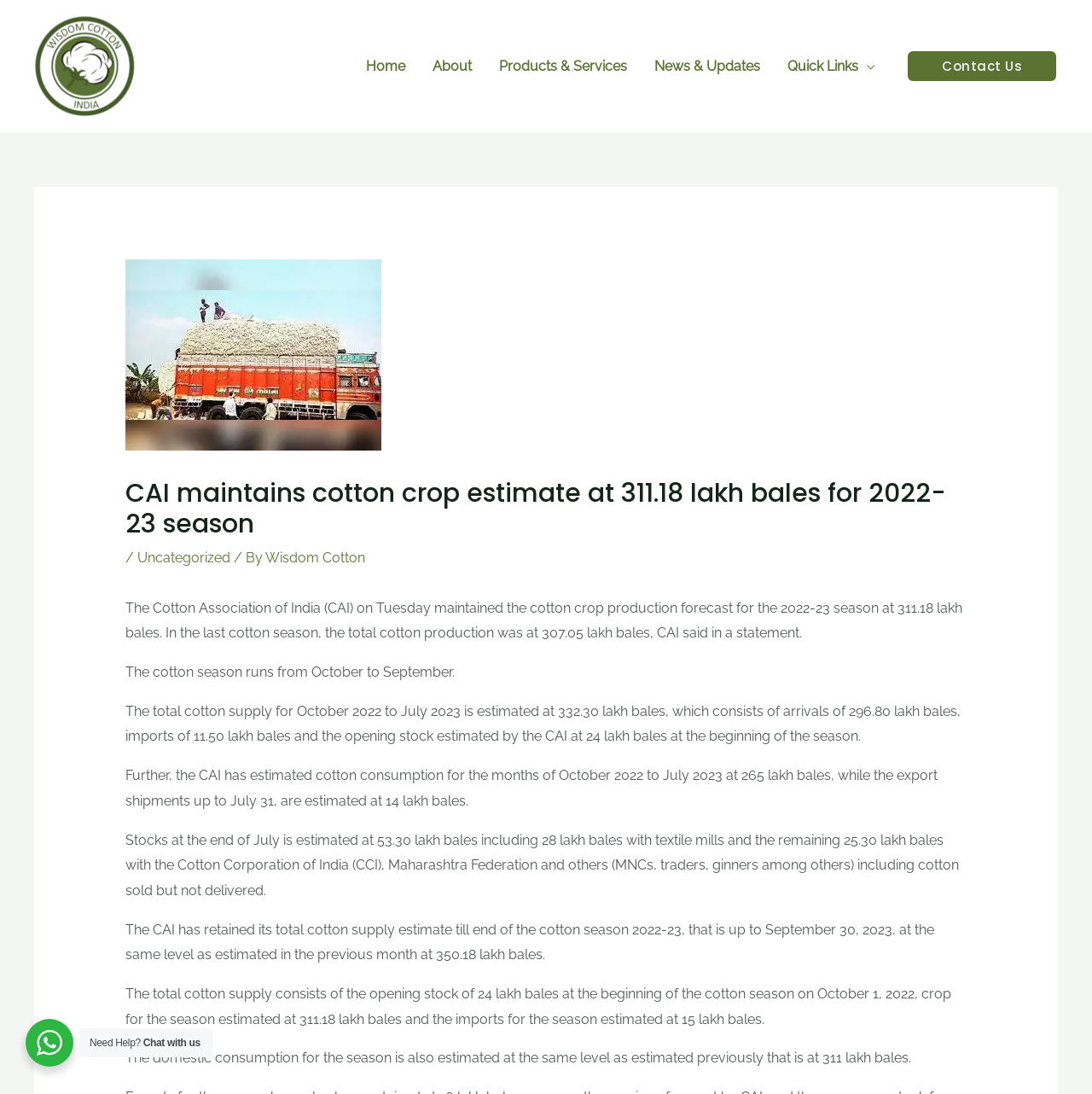Determine the bounding box coordinates for the region that must be clicked to execute the following instruction: "Click on the 'Contact Us' link".

[0.83, 0.045, 0.969, 0.076]